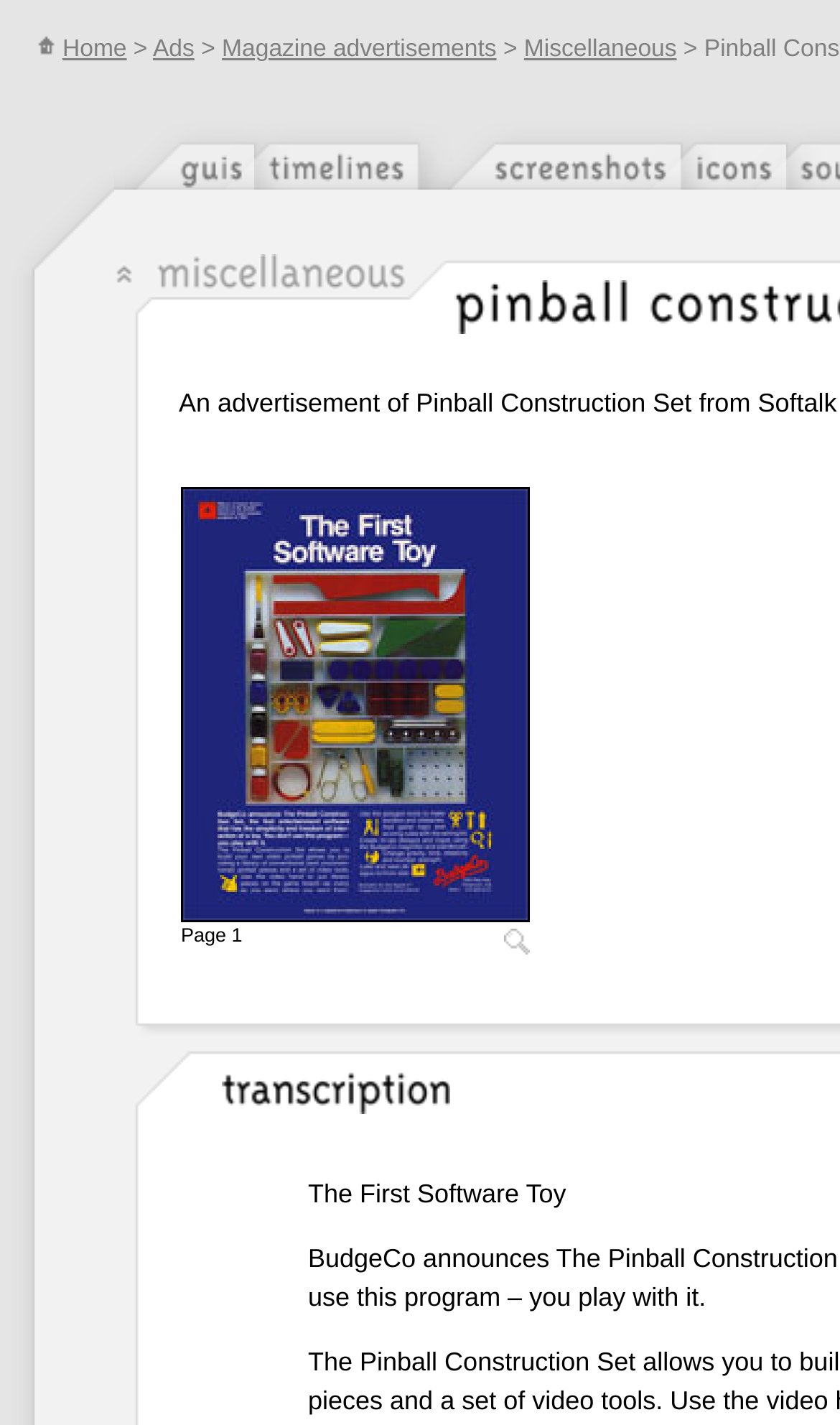Highlight the bounding box coordinates of the element that should be clicked to carry out the following instruction: "View 'Transcription'". The coordinates must be given as four float numbers ranging from 0 to 1, i.e., [left, top, right, bottom].

[0.264, 0.752, 0.536, 0.782]